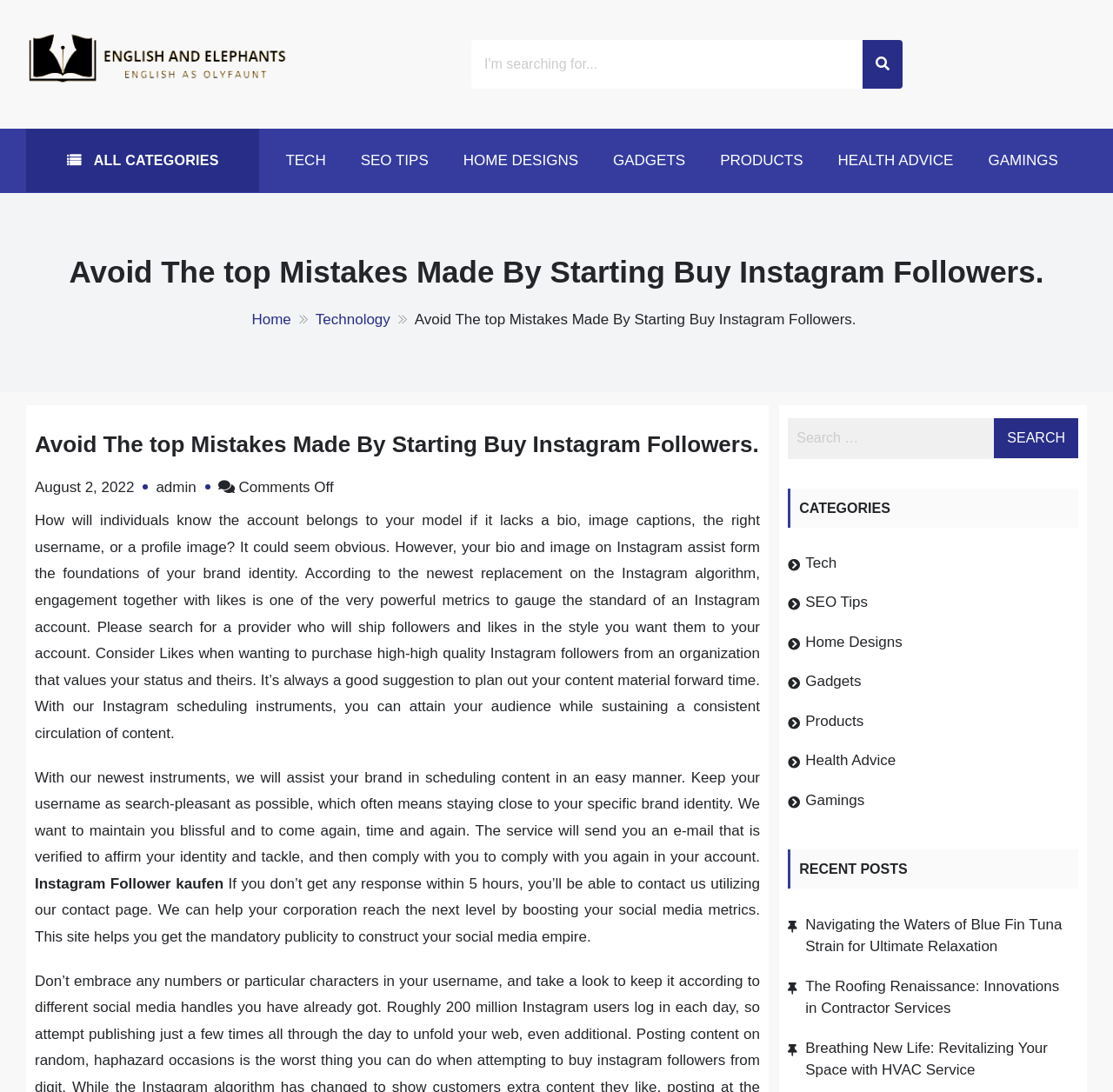Please specify the bounding box coordinates for the clickable region that will help you carry out the instruction: "Click on the 'Instagram Follower kaufen' link".

[0.031, 0.802, 0.201, 0.817]